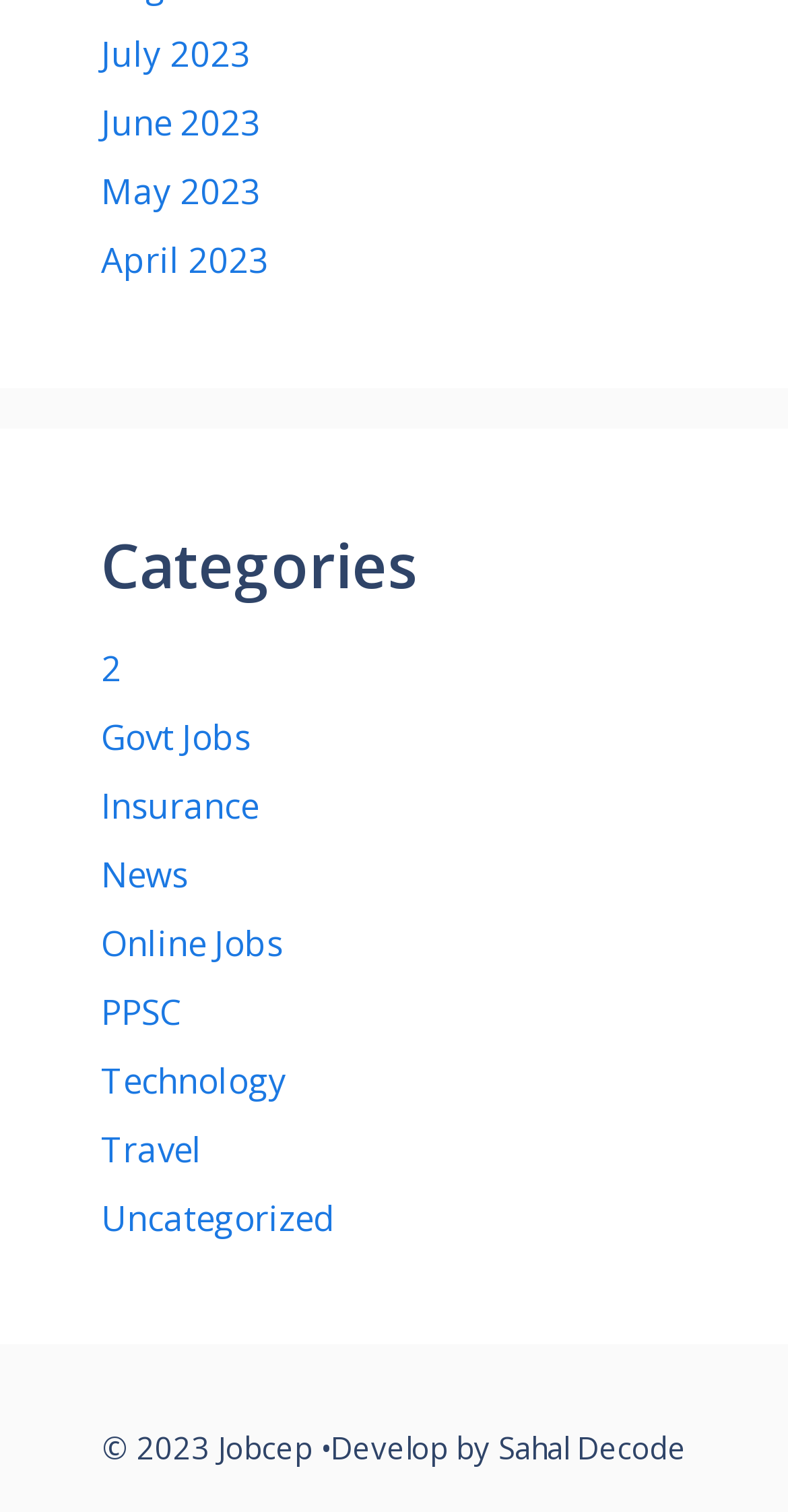Can you find the bounding box coordinates for the element to click on to achieve the instruction: "read the article by Aeron Mer Eclarinal"?

None